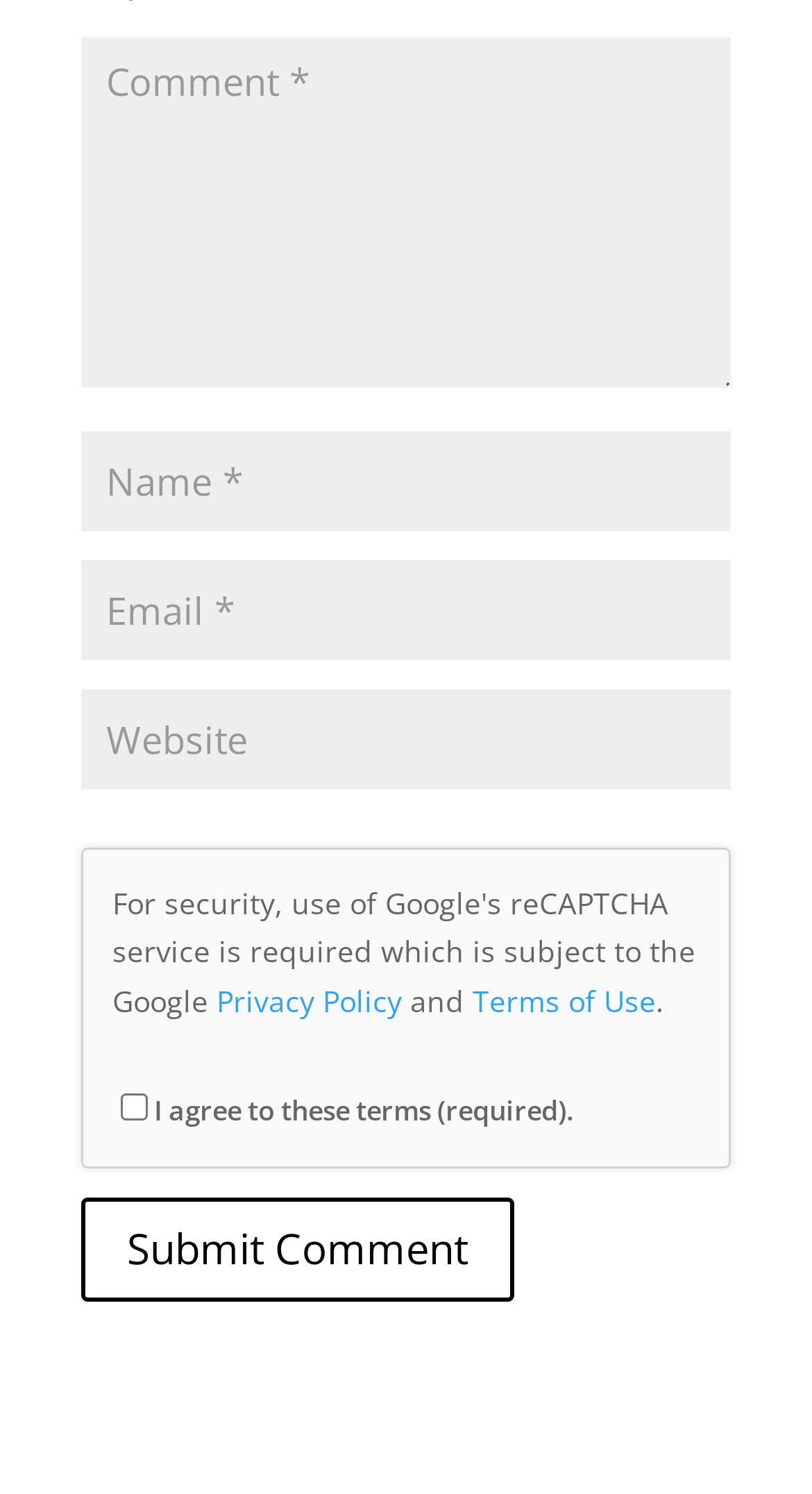What is the button at the bottom of the page used for?
Can you provide an in-depth and detailed response to the question?

The button at the bottom of the page is labeled 'Submit Comment', indicating that it is used to submit a comment or message after filling out the required fields.